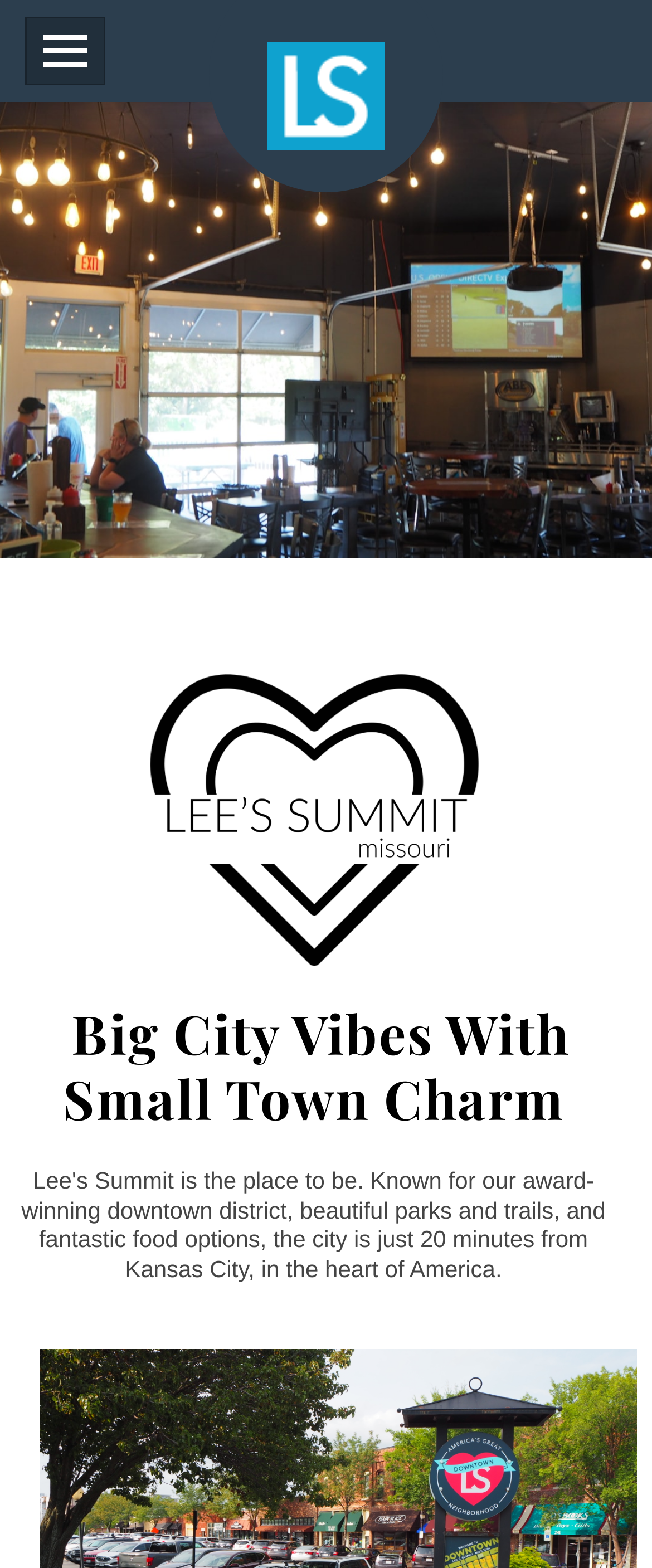Your task is to find and give the main heading text of the webpage.

 Big City Vibes With Small Town Charm